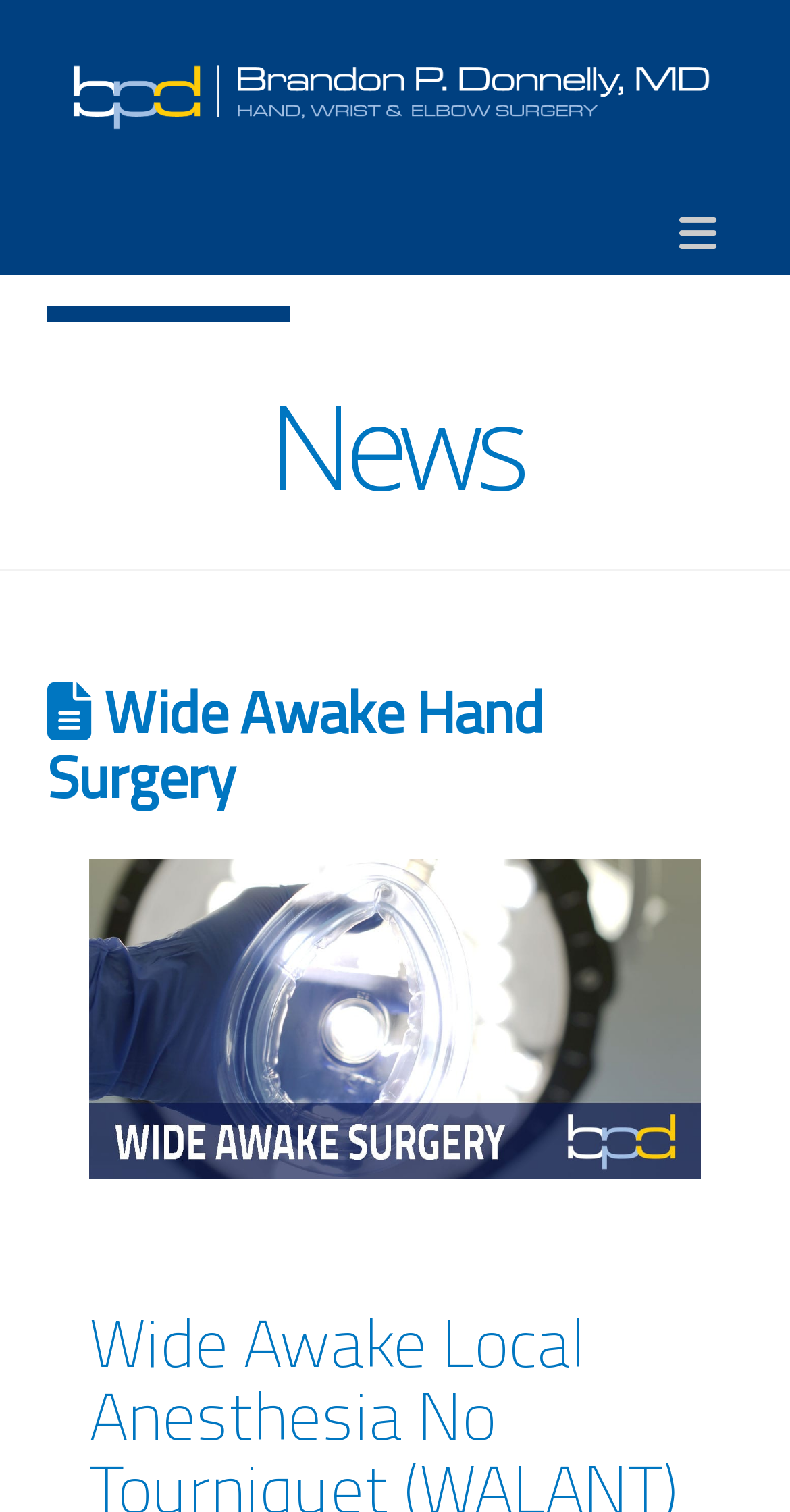Analyze the image and provide a detailed answer to the question: Where is the 'Back to Top' link located?

The 'Back to Top' link is located at the bottom right corner of the webpage, as indicated by its bounding box coordinates [0.885, 0.929, 0.974, 0.976].